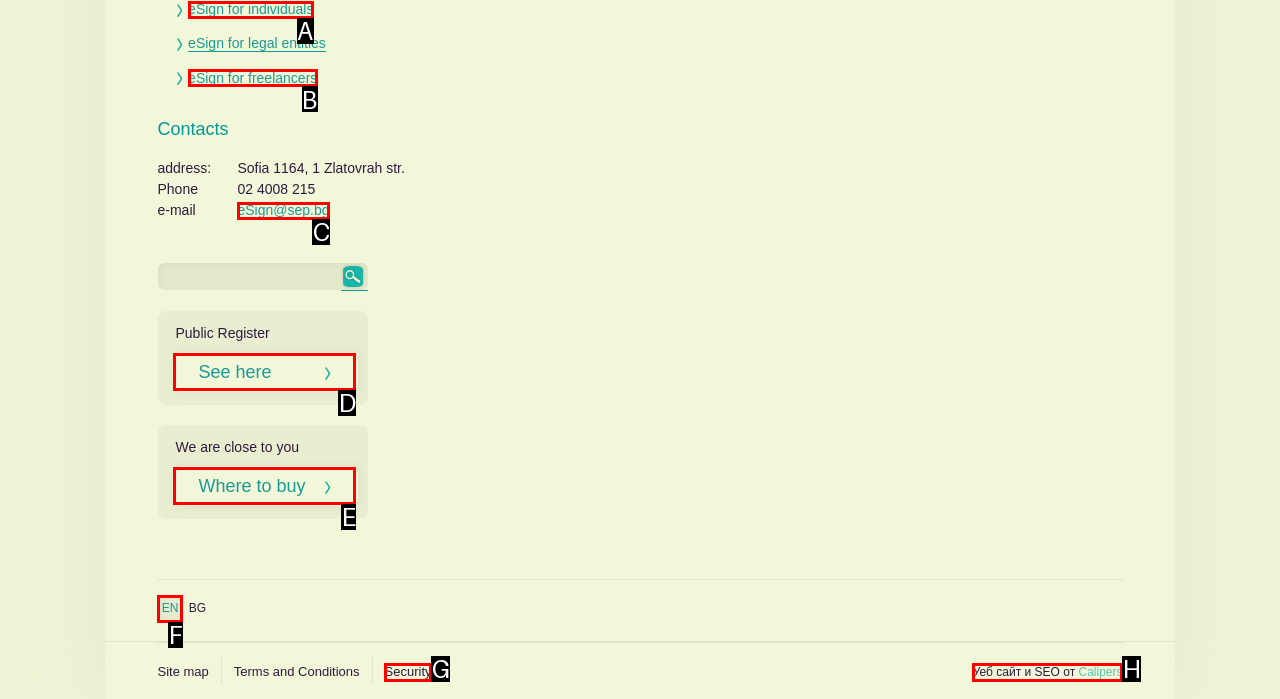Tell me which one HTML element best matches the description: See here
Answer with the option's letter from the given choices directly.

D